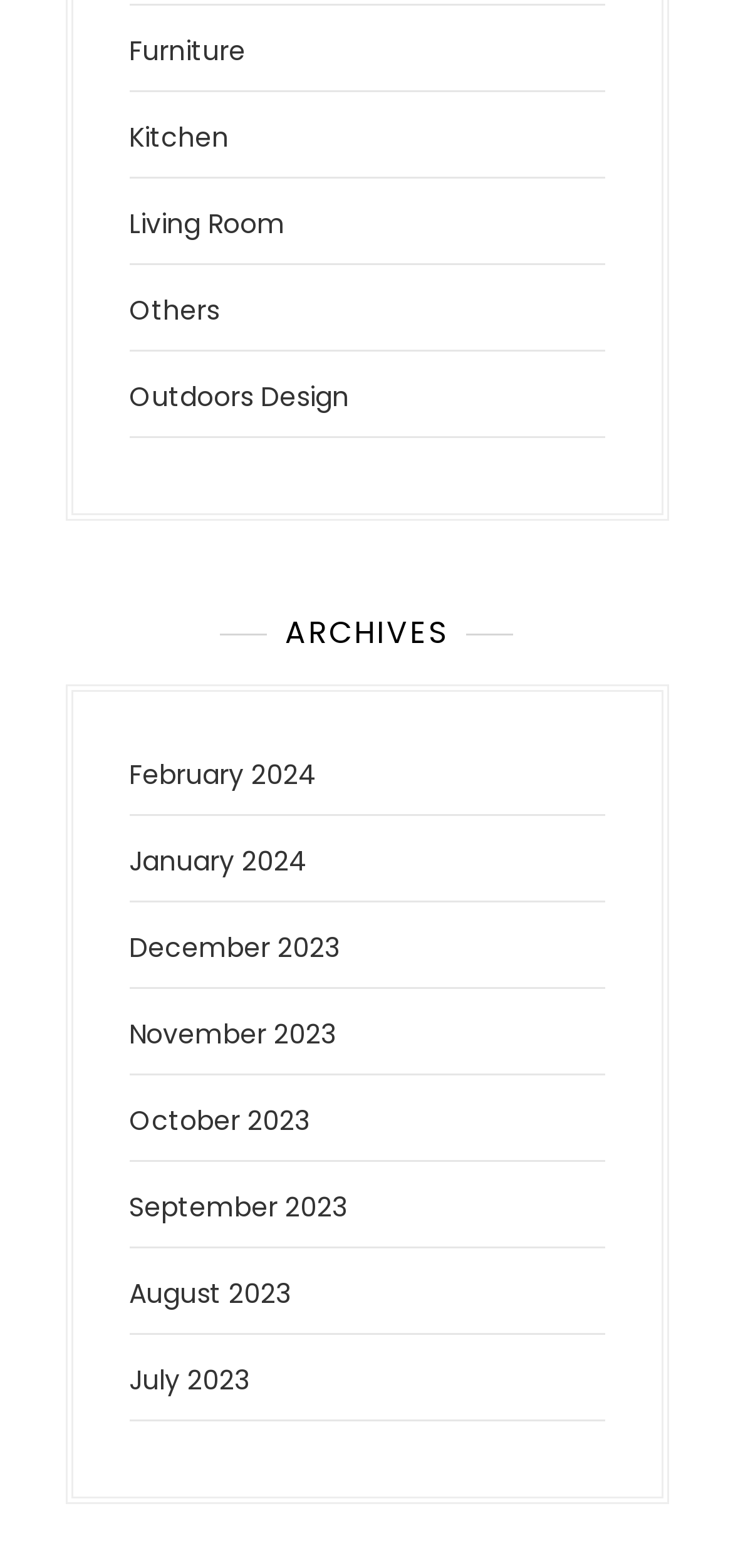Find and indicate the bounding box coordinates of the region you should select to follow the given instruction: "Go to February 2024".

[0.176, 0.482, 0.432, 0.506]